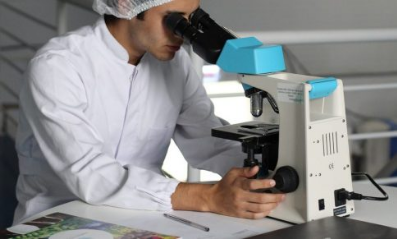What is the researcher examining?
Based on the visual content, answer with a single word or a brief phrase.

A sample